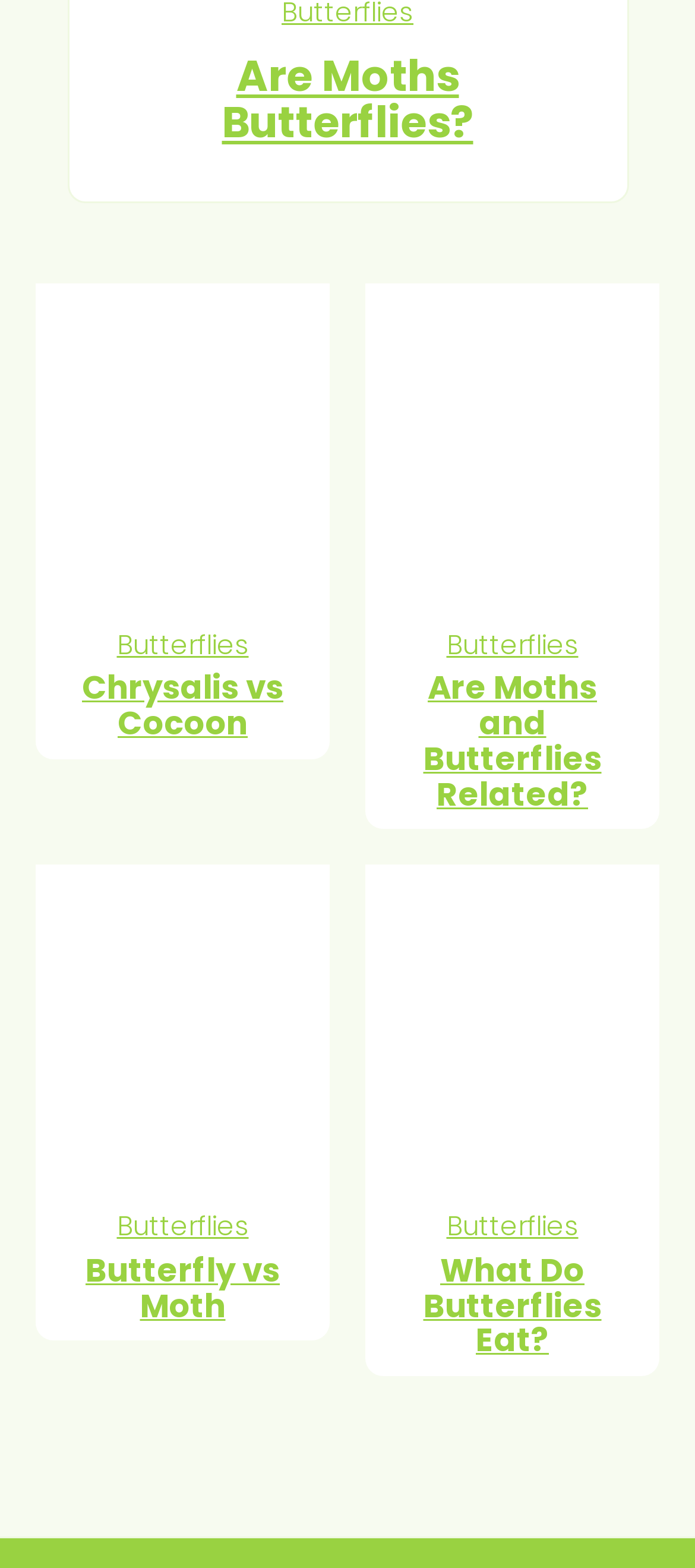Determine the bounding box coordinates for the area you should click to complete the following instruction: "View 'Chrysalis vs Cocoon'".

[0.118, 0.424, 0.408, 0.475]